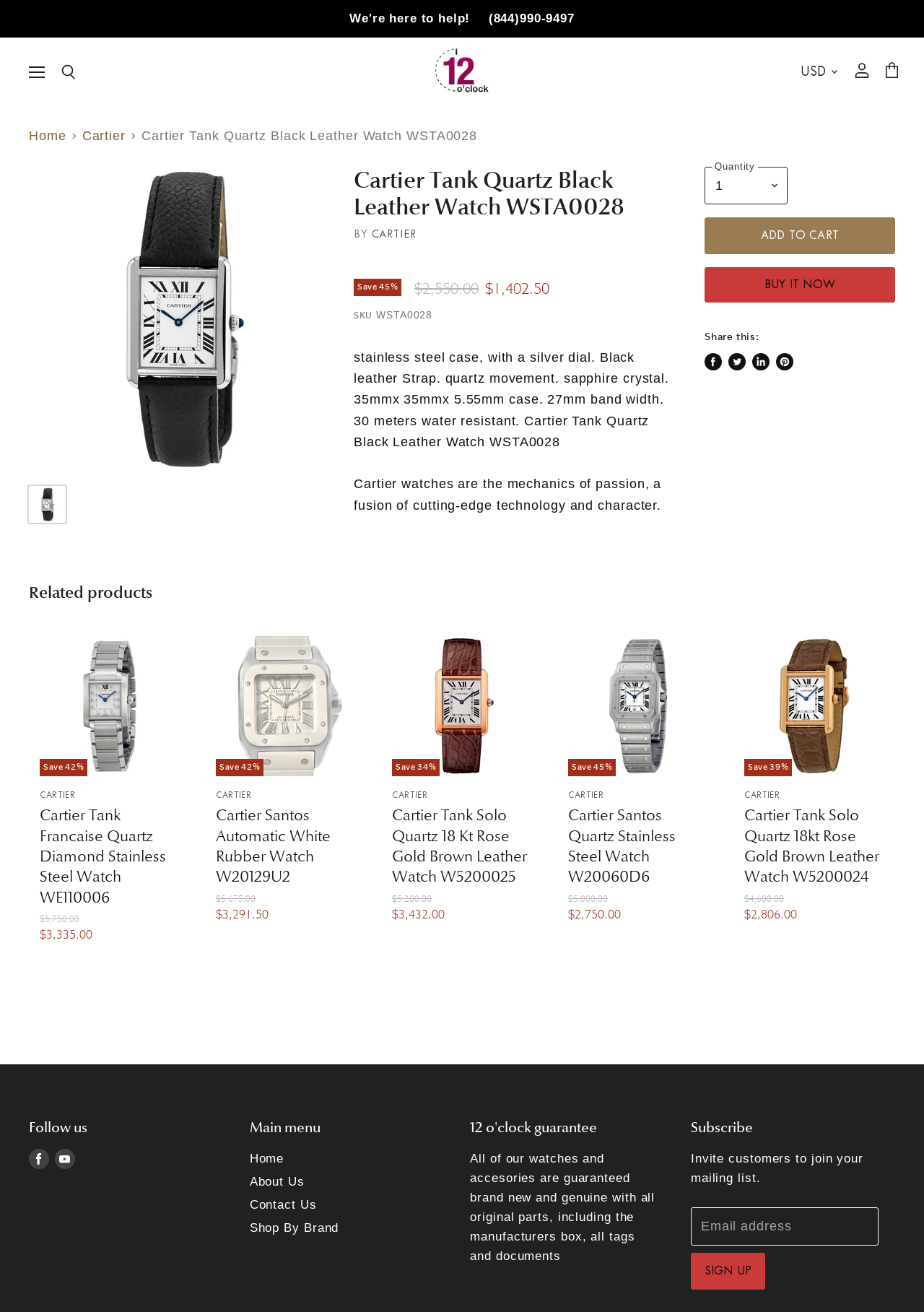Please determine the bounding box coordinates of the element to click on in order to accomplish the following task: "Click the 'ADD TO CART' button". Ensure the coordinates are four float numbers ranging from 0 to 1, i.e., [left, top, right, bottom].

[0.762, 0.166, 0.969, 0.194]